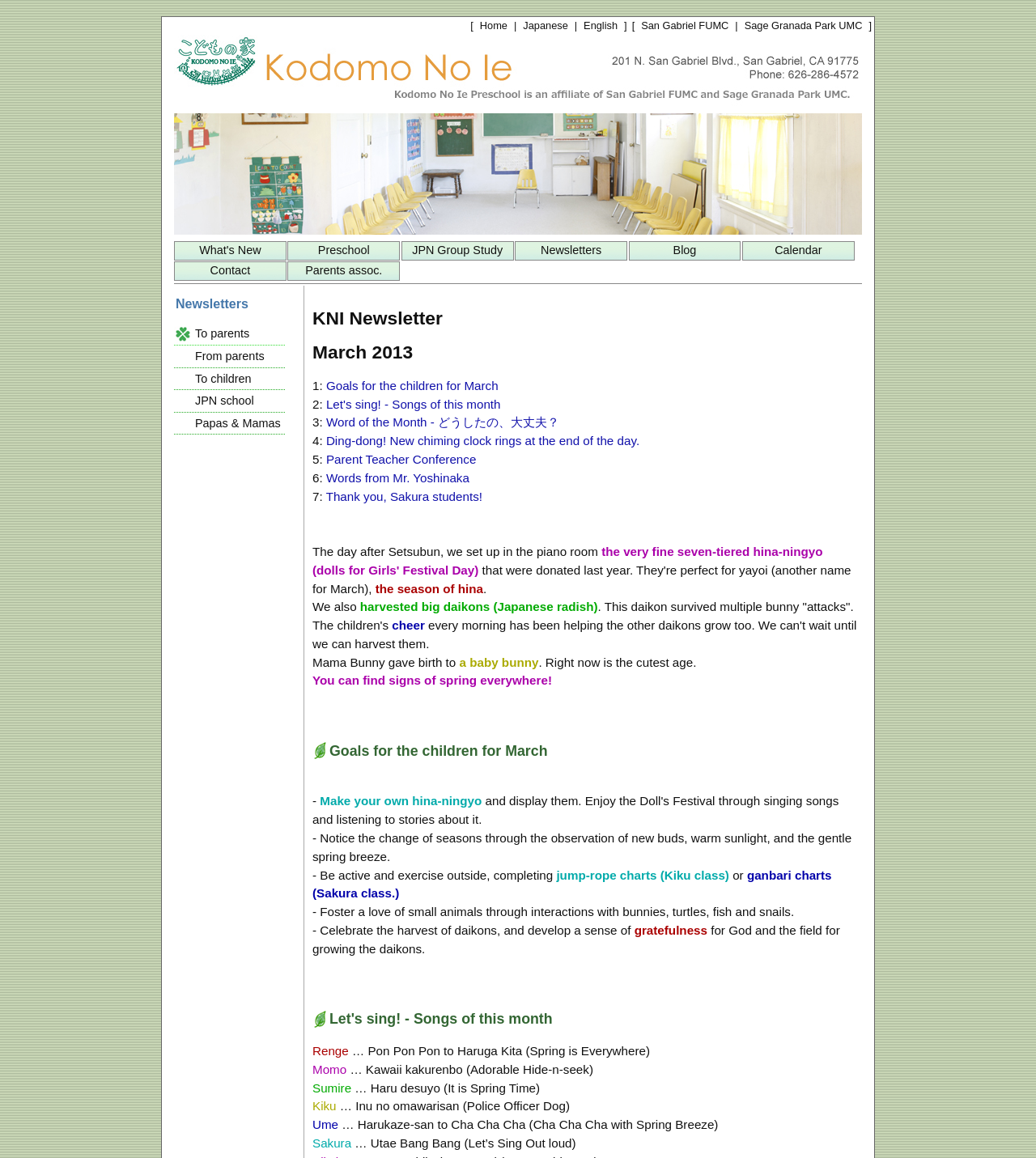Describe the webpage meticulously, covering all significant aspects.

The webpage is the Kodomo No Ie website, which appears to be a preschool or educational institution's online platform. At the top of the page, there is a navigation menu with links to "Home", "Japanese", "English", "San Gabriel FUMC", and "Sage Granada Park UMC". Below this menu, there are two images, likely the website's logo or banners.

On the left side of the page, there is a vertical menu with links to various sections, including "What's New", "Preschool", "JPN Group Study", "Newsletters", "Blog", "Calendar", and "Contact". Below this menu, there are additional links to "Parents assoc." and other related pages.

The main content of the page is a newsletter or blog post, titled "KNI Newsletter" and dated "March 2013". The post is divided into several sections, each with a heading and a list of links or static text. The sections include "Goals for the children for March", "Let's sing! - Songs of this month", and others.

The content of the post appears to be a summary of the preschool's activities and goals for the month of March, including learning objectives, songs, and events. There are also several static text blocks with descriptions of the preschool's activities, such as setting up a piano room, harvesting daikons, and celebrating the season of hina.

Overall, the webpage is a informative platform for parents and students of the Kodomo No Ie preschool, providing updates on the institution's activities, goals, and events.